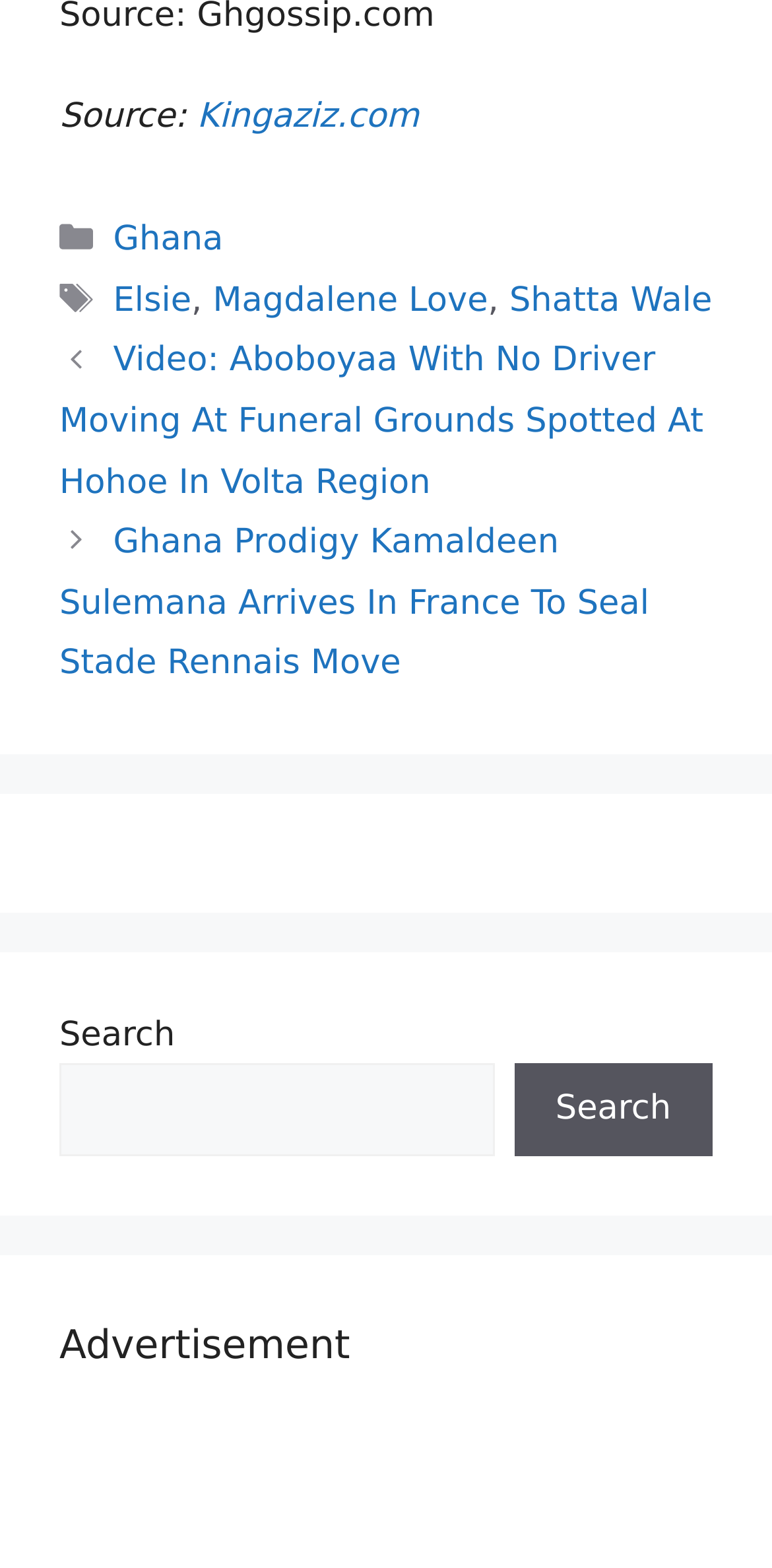Use a single word or phrase to answer the following:
What is the first post title?

Video: Aboboyaa With No Driver Moving At Funeral Grounds Spotted At Hohoe In Volta Region